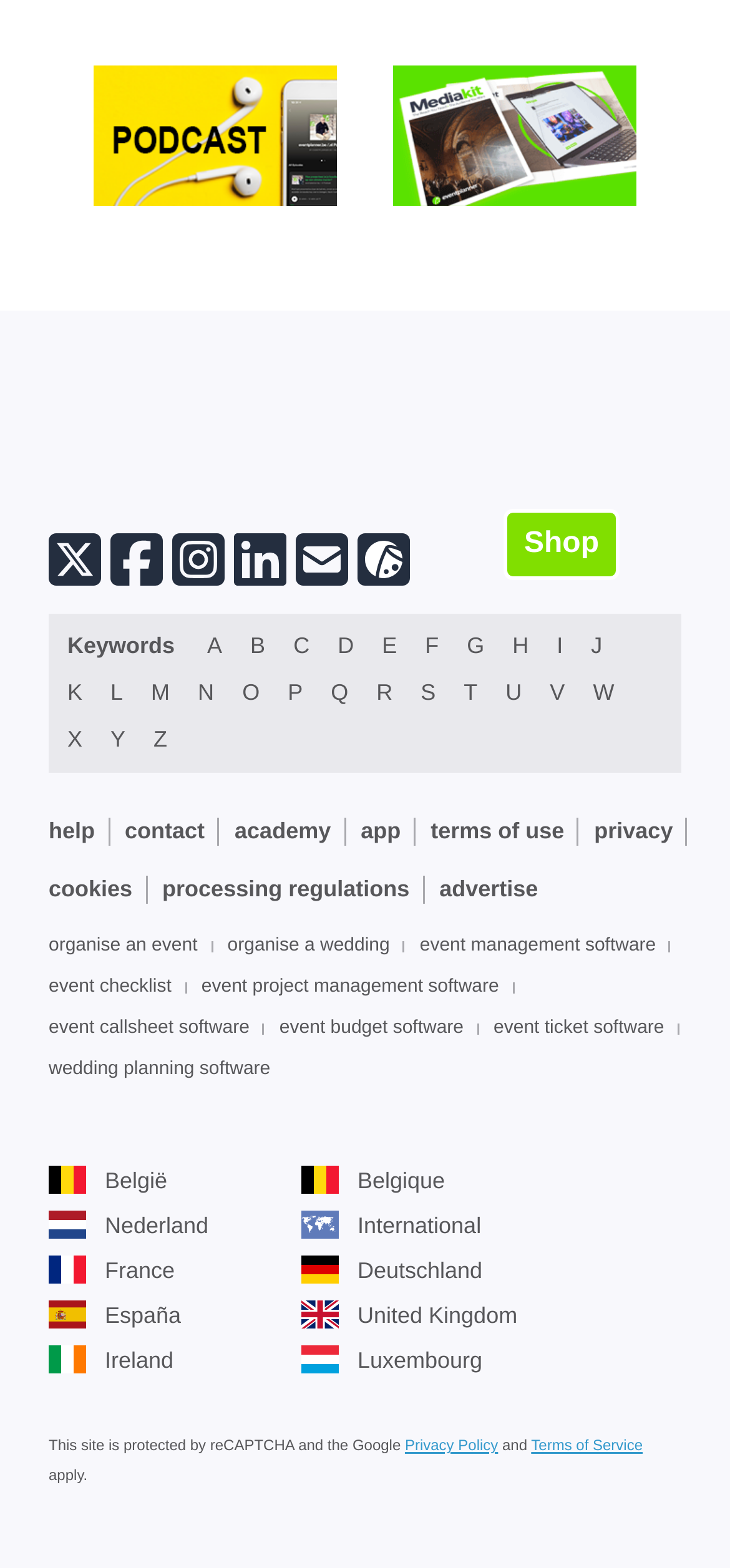Given the description "event callsheet software", provide the bounding box coordinates of the corresponding UI element.

[0.067, 0.653, 0.342, 0.66]